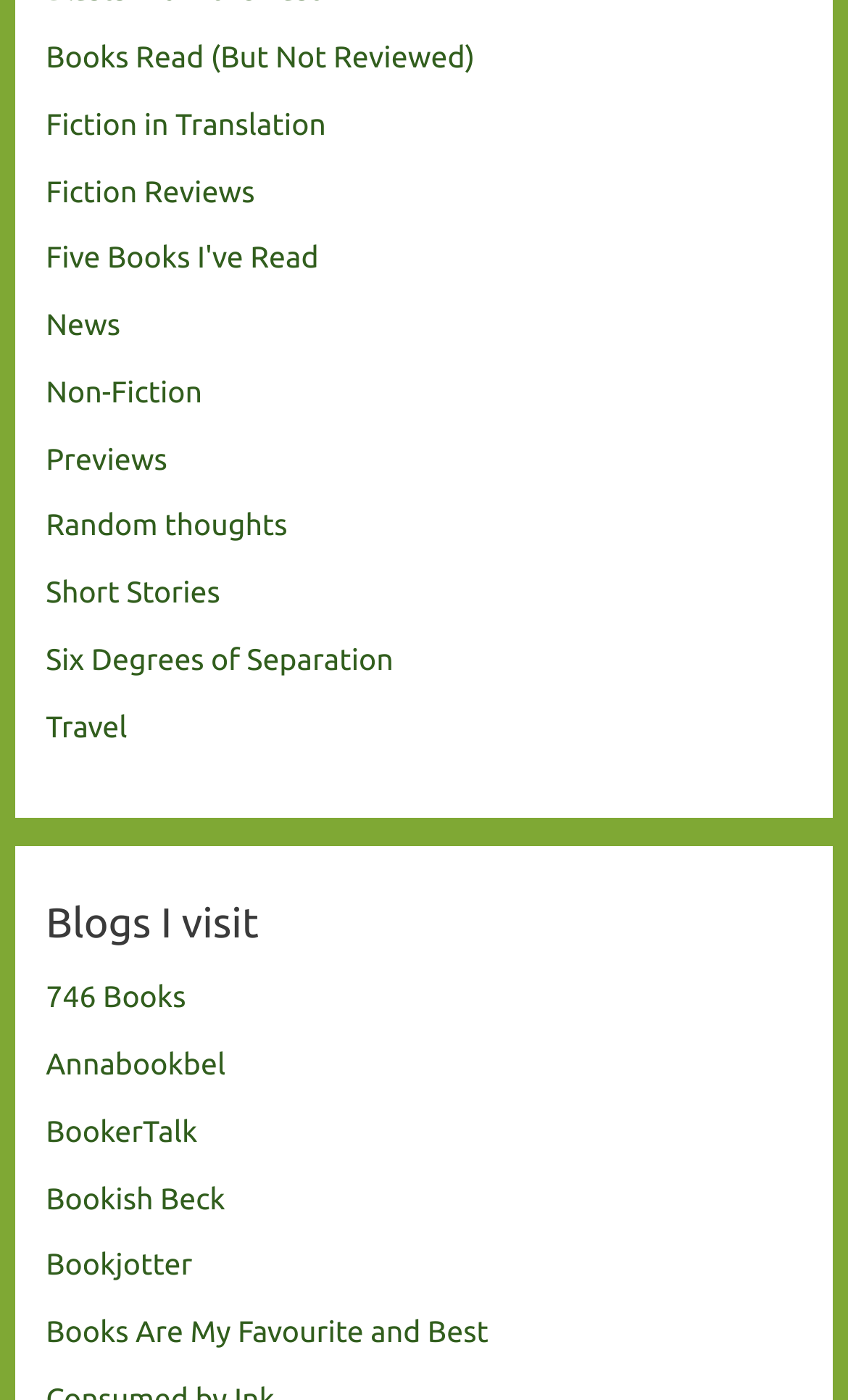Provide the bounding box coordinates of the section that needs to be clicked to accomplish the following instruction: "Visit 'Fiction in Translation'."

[0.054, 0.076, 0.385, 0.101]